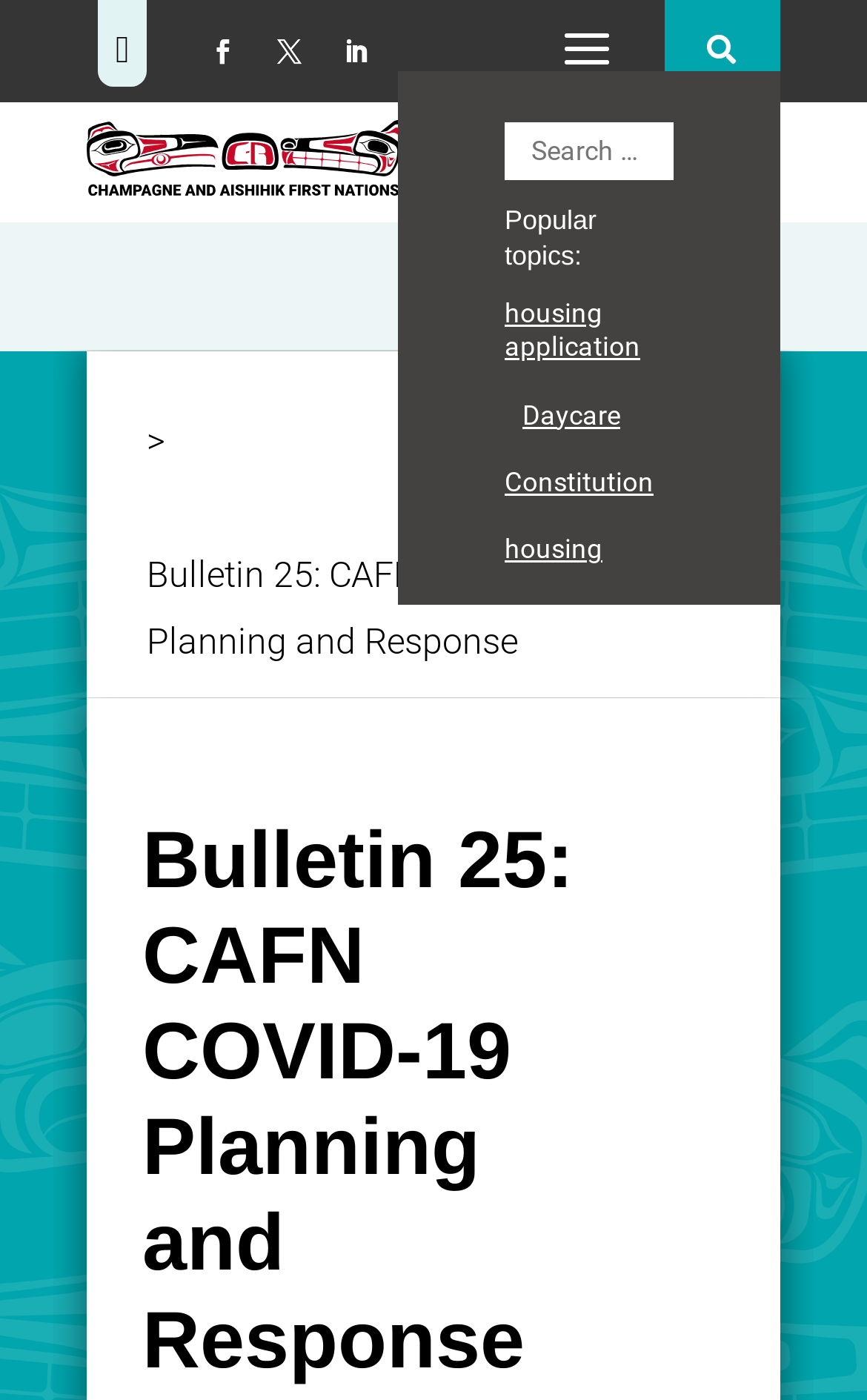Determine the bounding box coordinates for the clickable element required to fulfill the instruction: "Explore housing application". Provide the coordinates as four float numbers between 0 and 1, i.e., [left, top, right, bottom].

[0.582, 0.212, 0.777, 0.262]